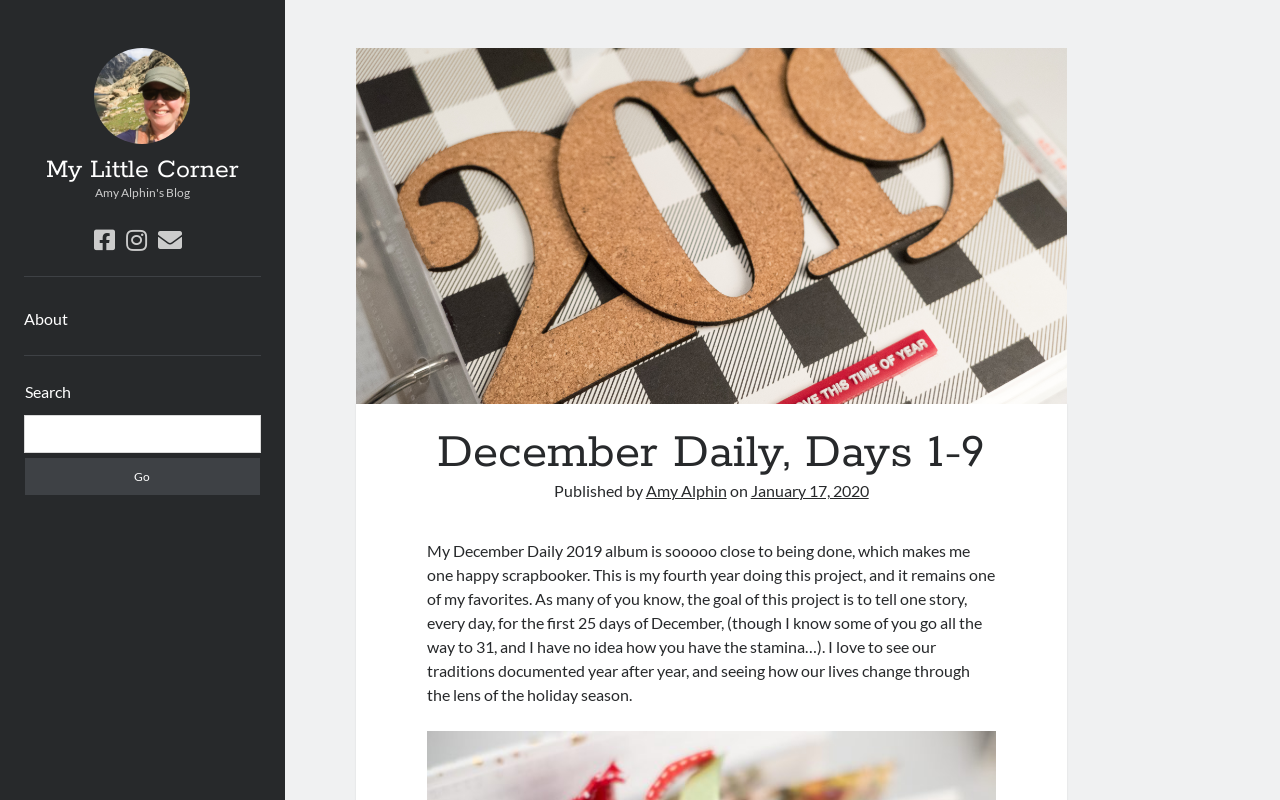What is the purpose of the December Daily project?
Give a single word or phrase as your answer by examining the image.

to tell one story every day